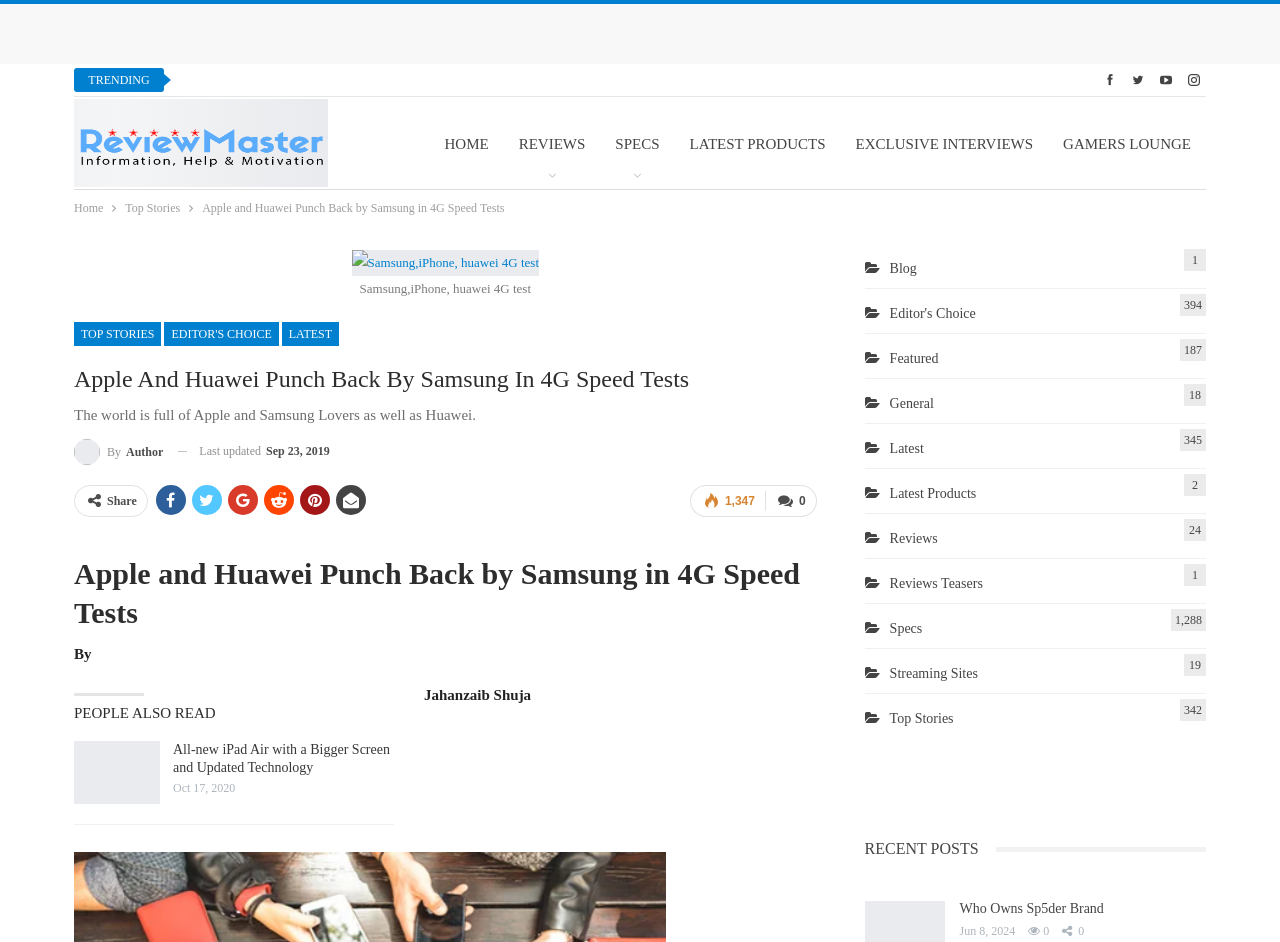Find the bounding box coordinates of the area to click in order to follow the instruction: "Check the 'PEOPLE ALSO READ' section".

[0.058, 0.748, 0.169, 0.765]